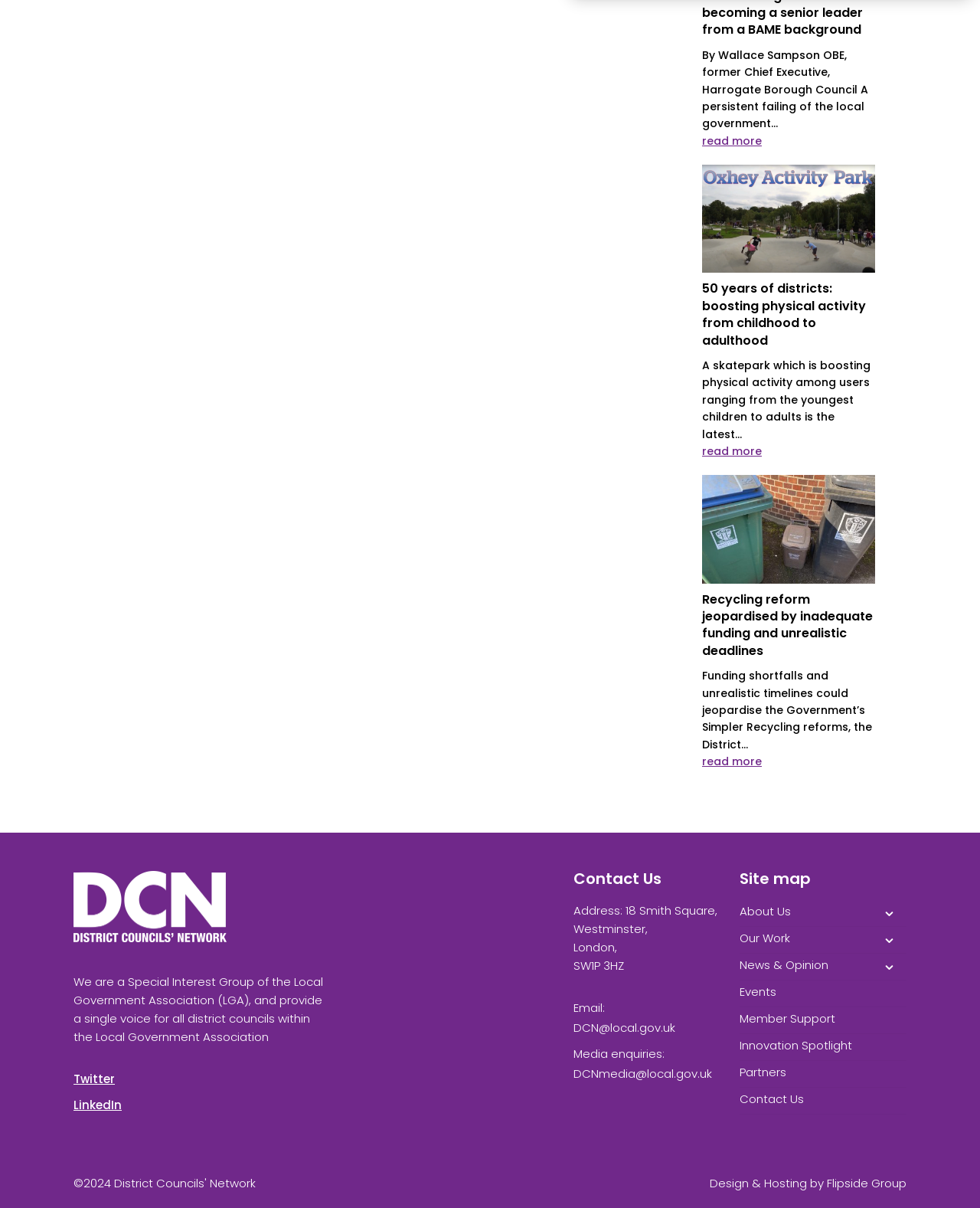Please identify the bounding box coordinates of the element's region that I should click in order to complete the following instruction: "view article about recycling reform". The bounding box coordinates consist of four float numbers between 0 and 1, i.e., [left, top, right, bottom].

[0.716, 0.393, 0.893, 0.483]